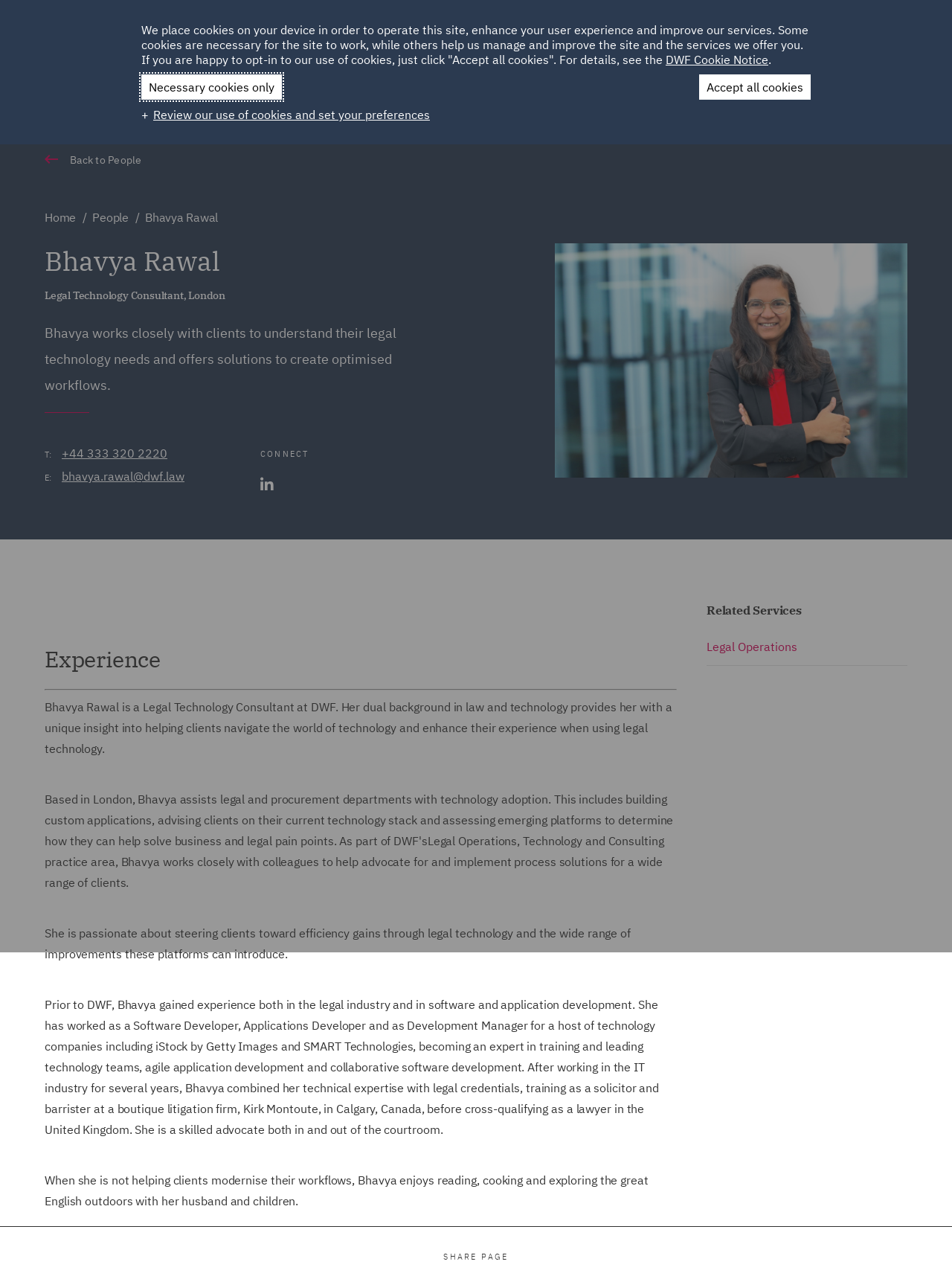Please determine the bounding box coordinates of the element's region to click in order to carry out the following instruction: "Contact Us". The coordinates should be four float numbers between 0 and 1, i.e., [left, top, right, bottom].

[0.716, 0.07, 0.779, 0.108]